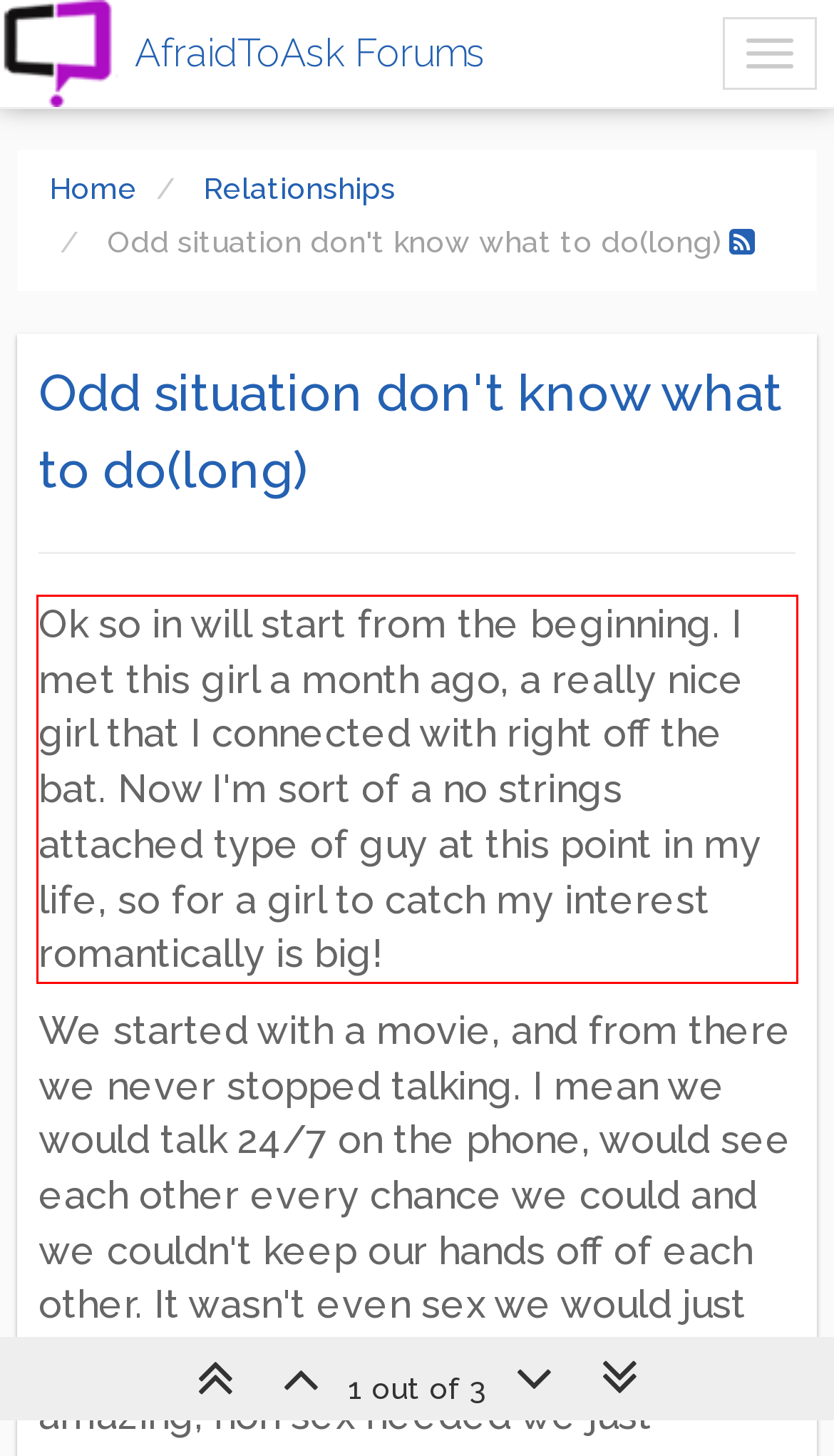Identify the text inside the red bounding box on the provided webpage screenshot by performing OCR.

Ok so in will start from the beginning. I met this girl a month ago, a really nice girl that I connected with right off the bat. Now I'm sort of a no strings attached type of guy at this point in my life, so for a girl to catch my interest romantically is big!